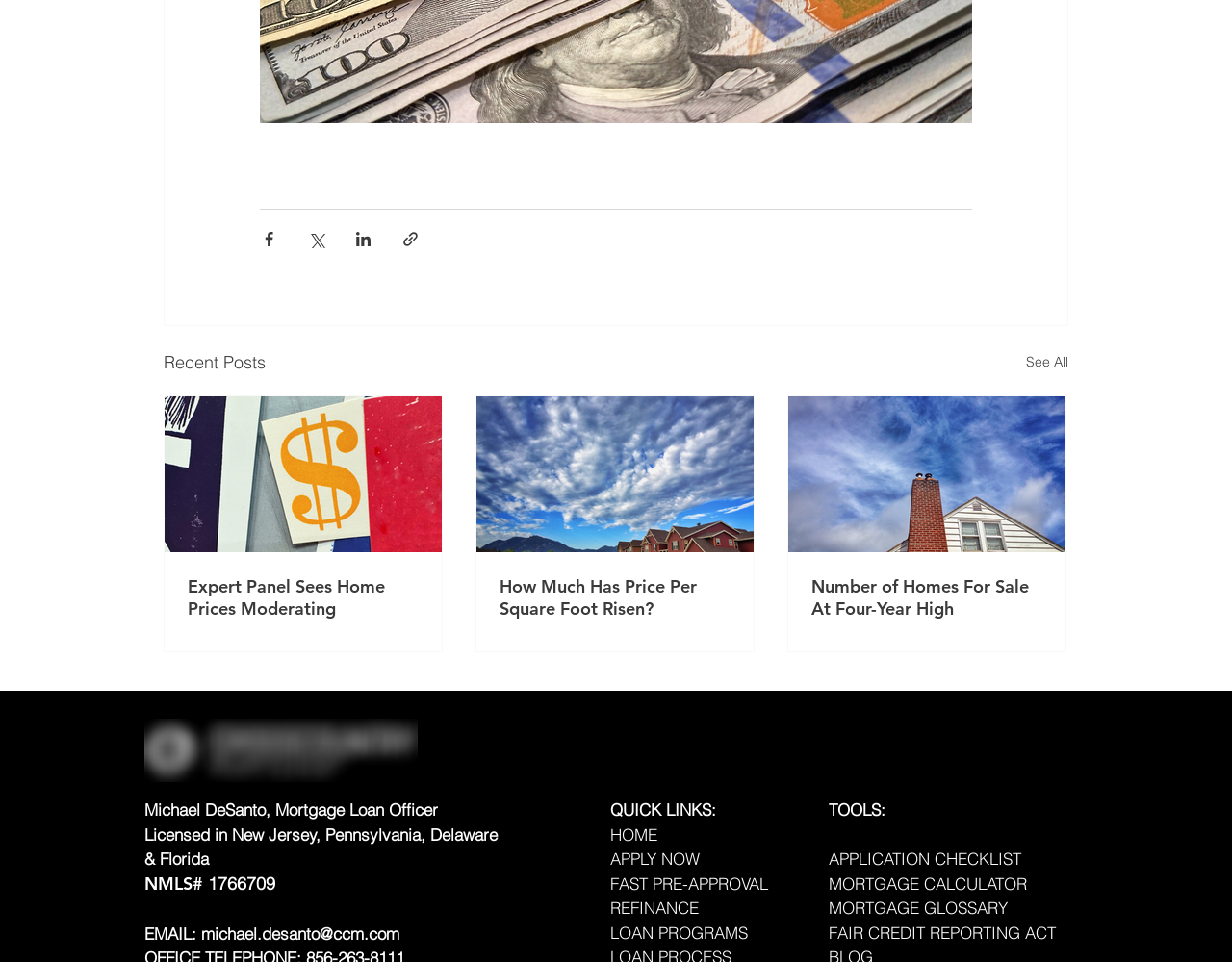Could you determine the bounding box coordinates of the clickable element to complete the instruction: "Visit the Facebook page"? Provide the coordinates as four float numbers between 0 and 1, i.e., [left, top, right, bottom].

[0.843, 0.755, 0.882, 0.805]